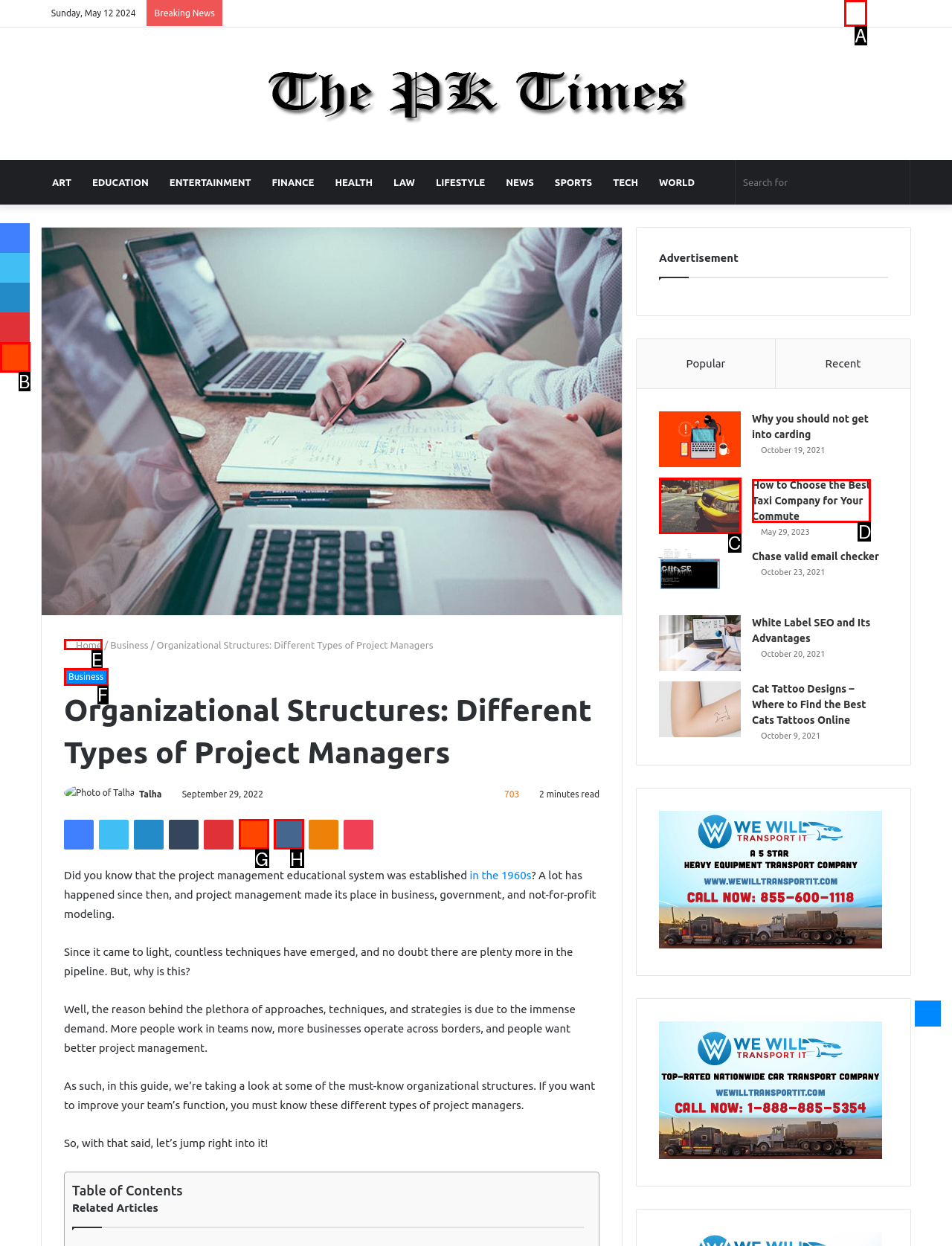Point out the option that best suits the description: Português
Indicate your answer with the letter of the selected choice.

None